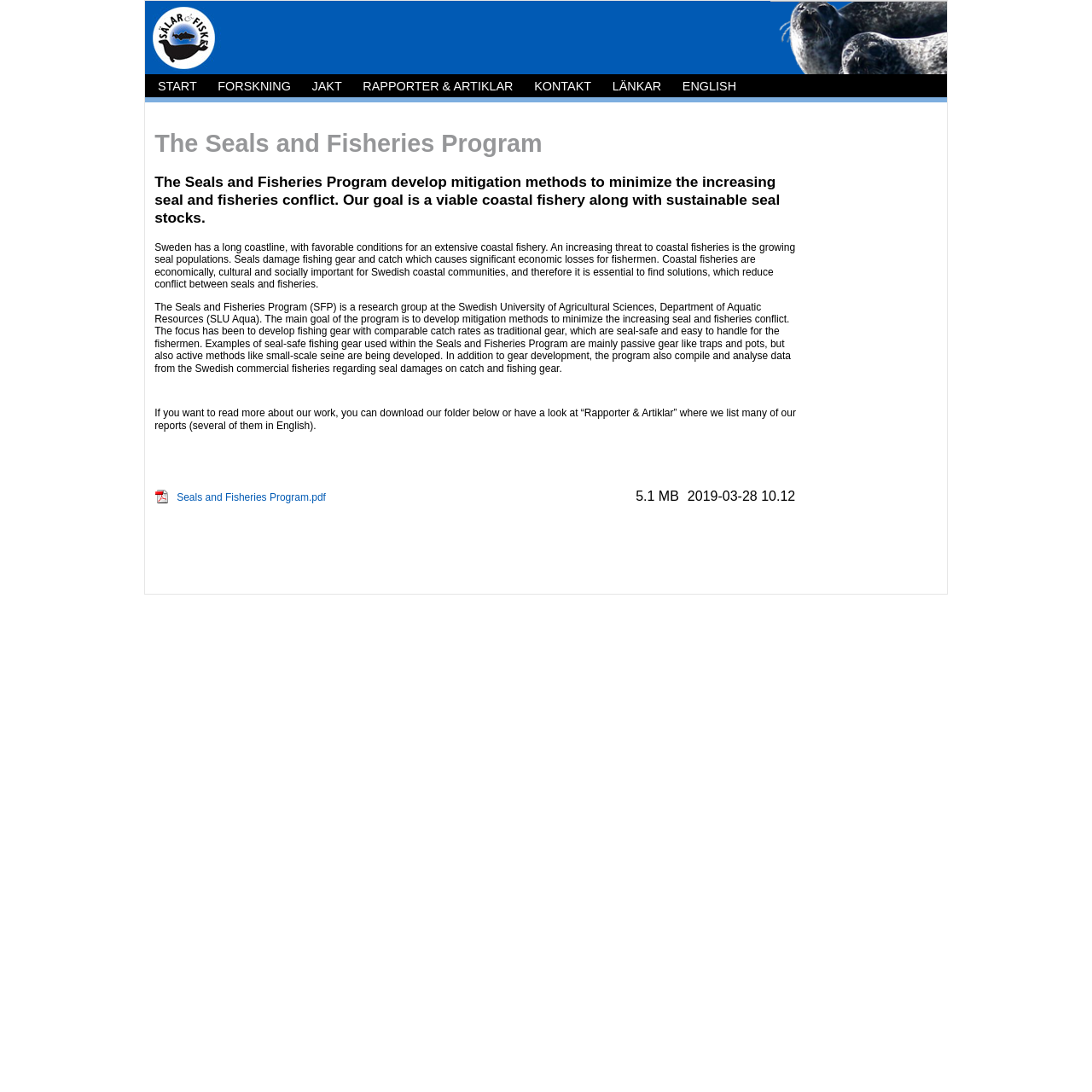Pinpoint the bounding box coordinates of the element you need to click to execute the following instruction: "Click the ENGLISH link". The bounding box should be represented by four float numbers between 0 and 1, in the format [left, top, right, bottom].

[0.625, 0.073, 0.674, 0.085]